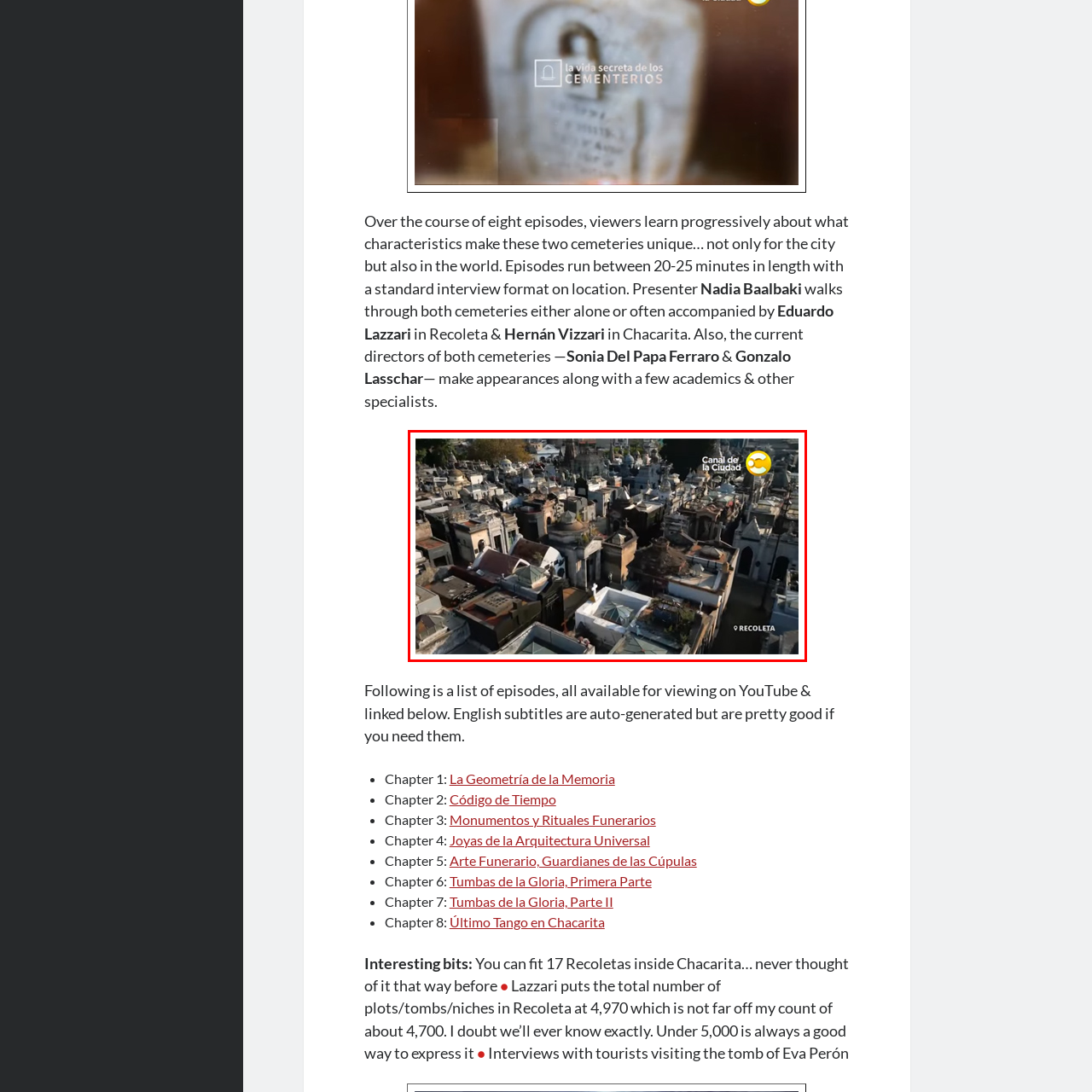How many episodes are in the program?
Direct your attention to the image enclosed by the red bounding box and provide a detailed answer to the question.

The caption states that the presenter, Nadia Baalbaki, explores the unique characteristics of the cemetery over the course of eight episodes, which implies that the program consists of eight episodes.